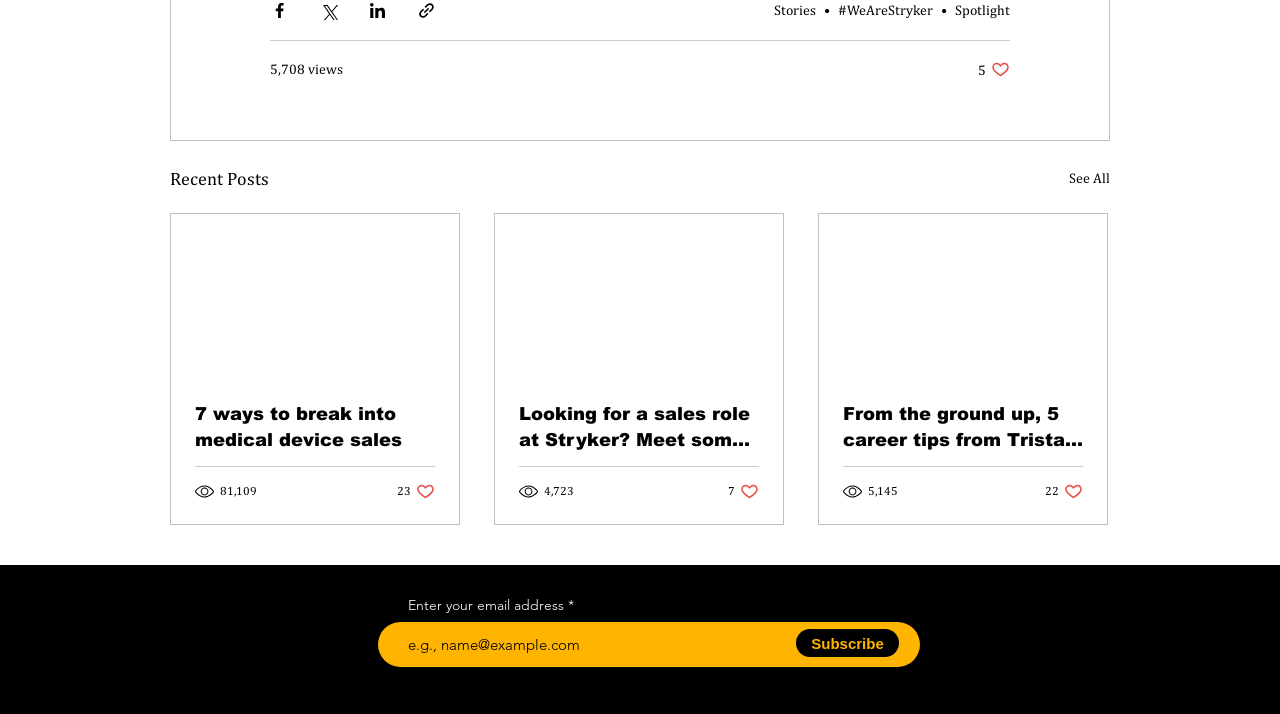Specify the bounding box coordinates of the area to click in order to execute this command: 'View the post '#WeAreStryker''. The coordinates should consist of four float numbers ranging from 0 to 1, and should be formatted as [left, top, right, bottom].

[0.655, 0.002, 0.729, 0.025]